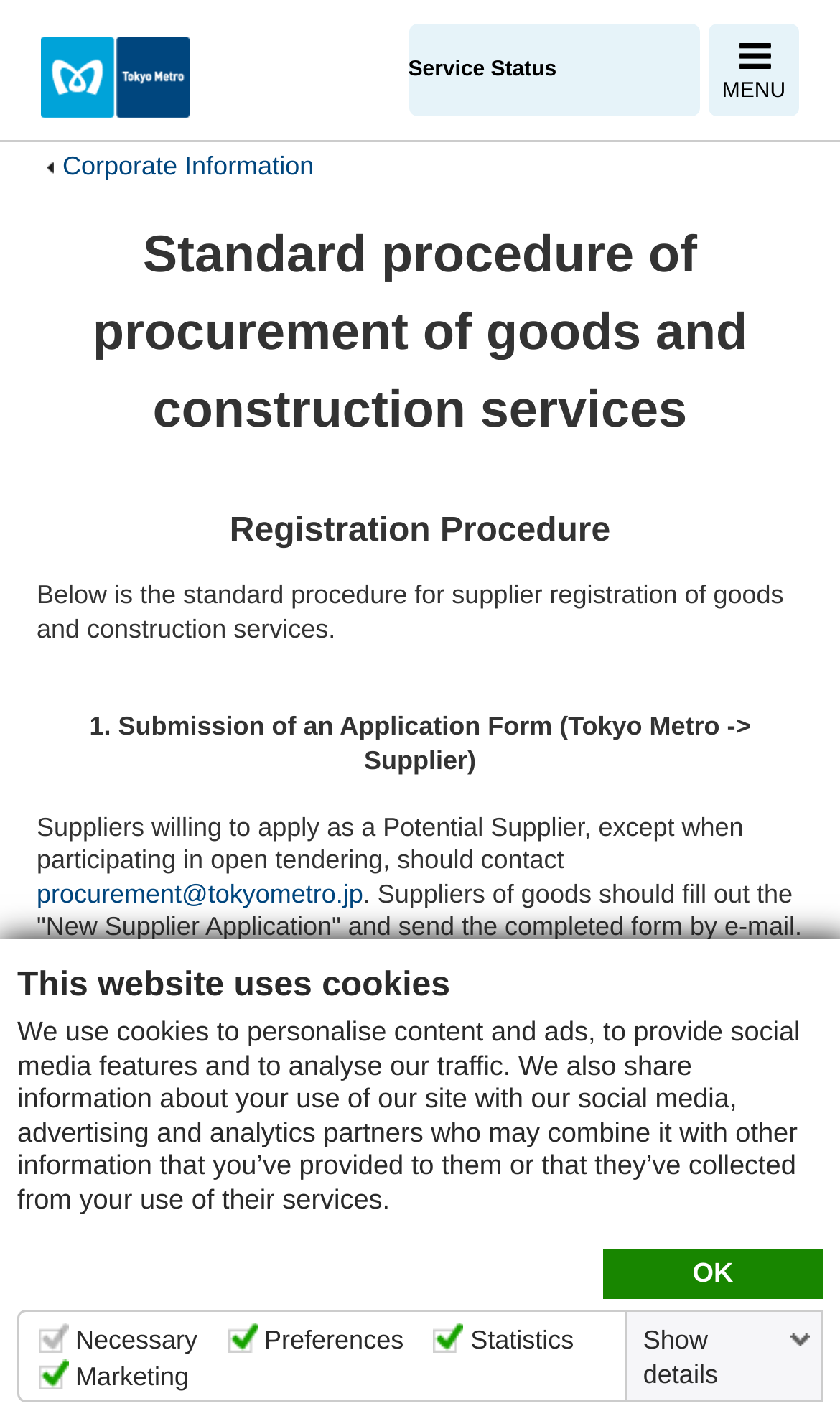How do suppliers submit an application form?
Using the details from the image, give an elaborate explanation to answer the question.

As stated in the registration procedure section, suppliers of goods should fill out the 'New Supplier Application' and send the completed form by email to procurement@tokyometro.jp.